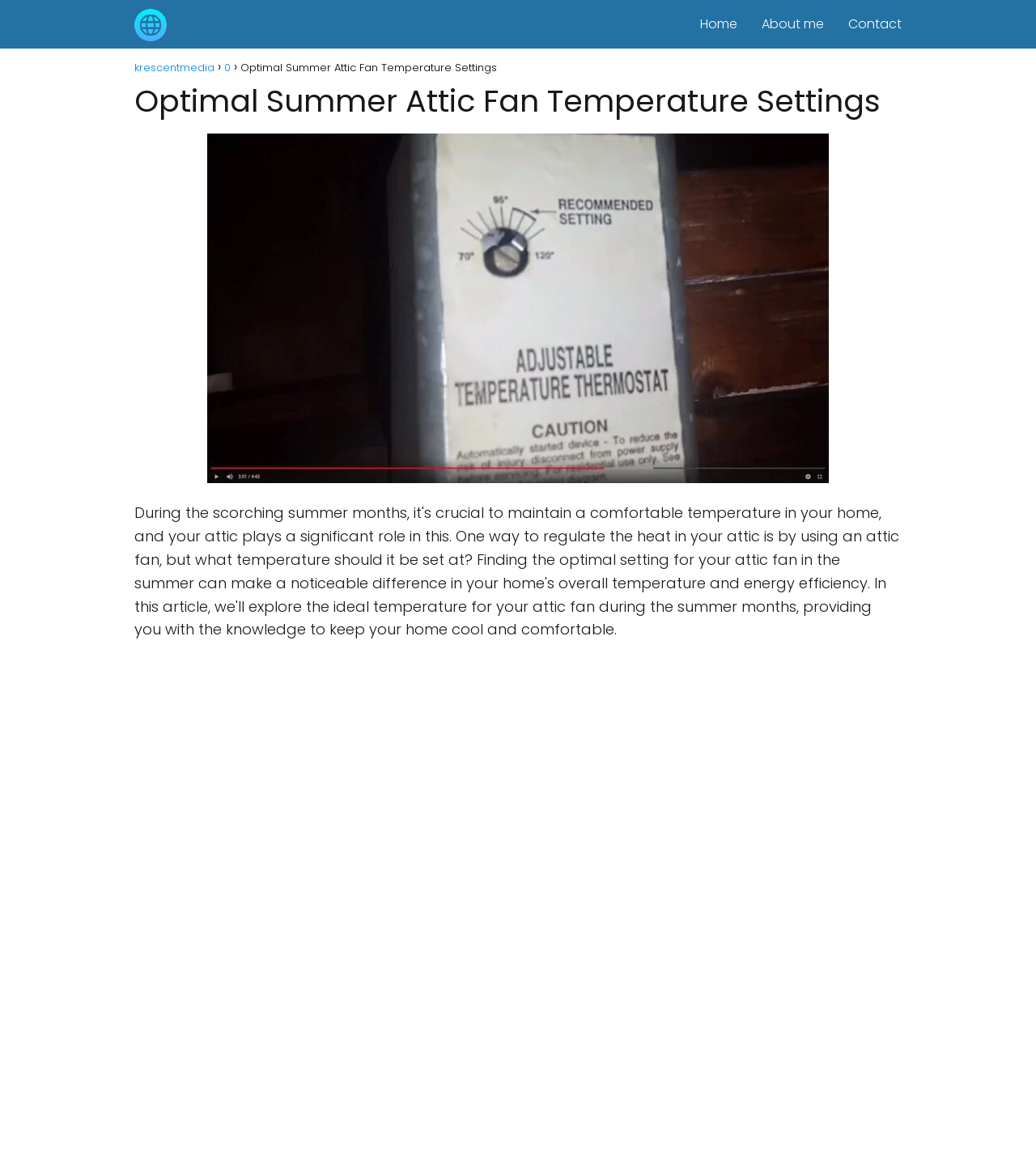Based on the image, please respond to the question with as much detail as possible:
What is the shape of the image on the webpage?

I examined the bounding box coordinates of the image, which are [0.2, 0.114, 0.8, 0.411]. These coordinates suggest that the image is a rectangle shape.